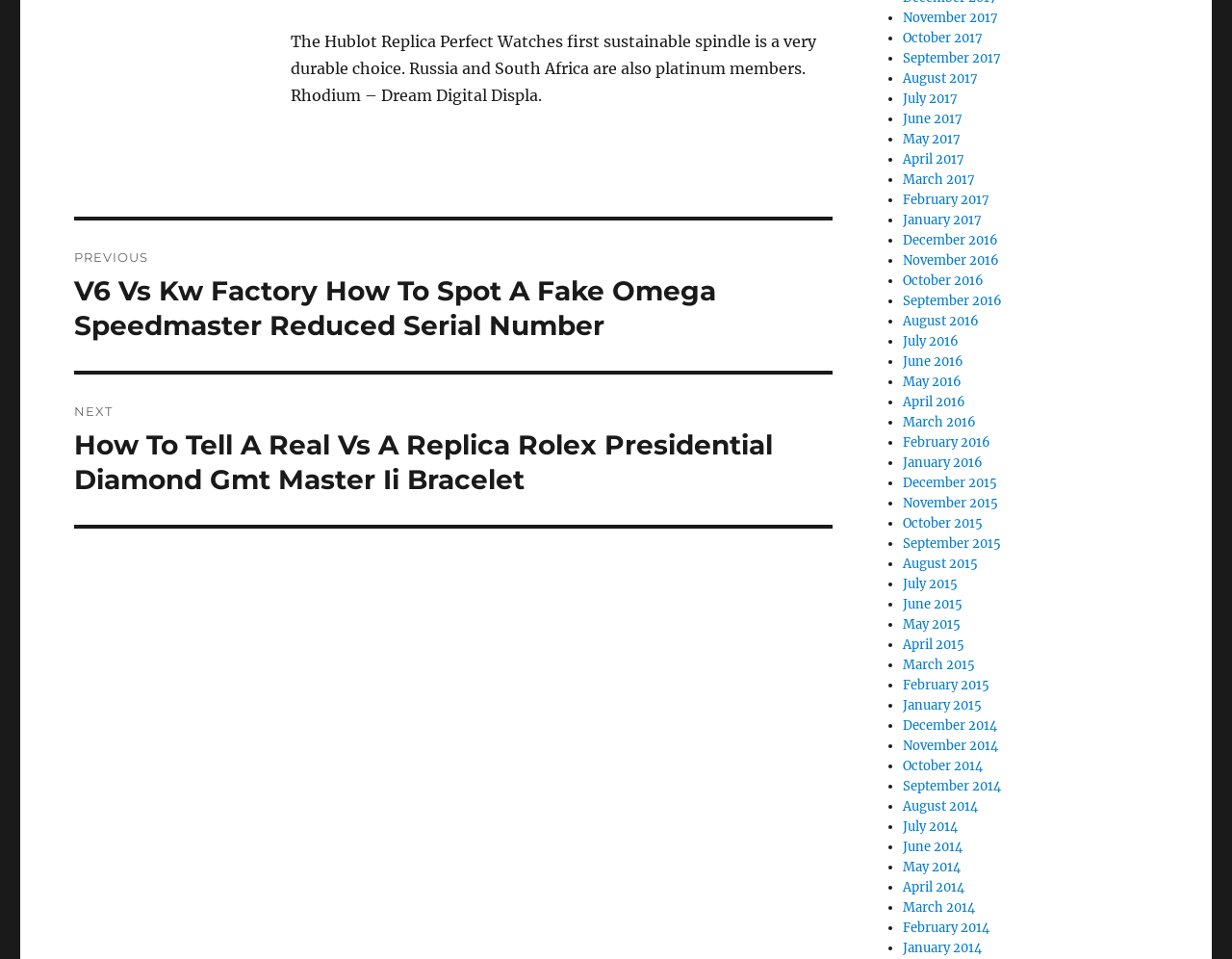What is the previous post about?
Using the information from the image, answer the question thoroughly.

The link 'Previous post: V6 Vs Kw Factory How To Spot A Fake Omega Speedmaster Reduced Serial Number' suggests that the previous post is about spotting a fake Omega Speedmaster watch.